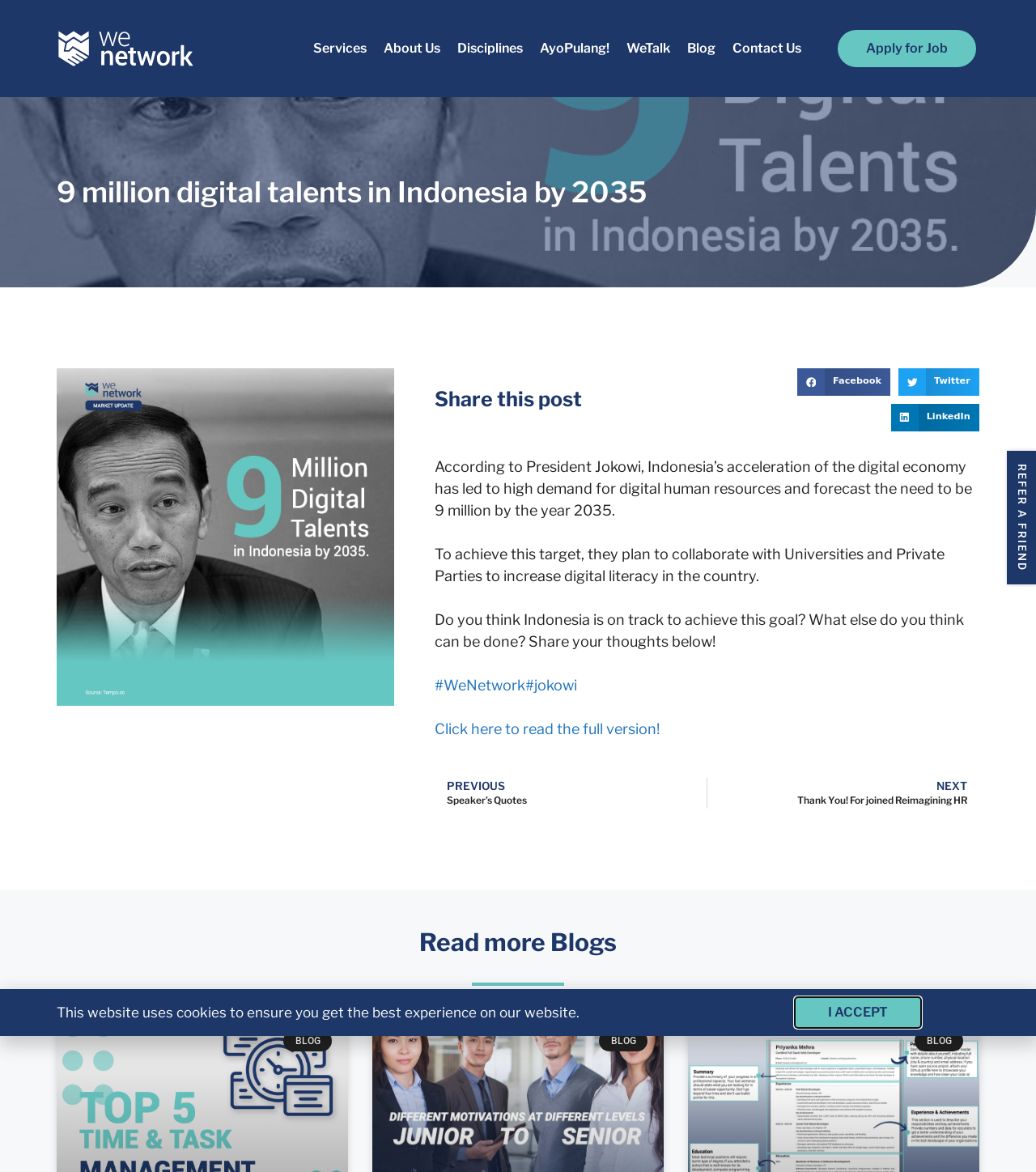What can be done to increase digital literacy in Indonesia?
Please answer the question with a detailed response using the information from the screenshot.

According to the static text 'To achieve this target, they plan to collaborate with Universities and Private Parties to increase digital literacy in the country.', collaborating with Universities and Private Parties is one way to increase digital literacy in Indonesia.